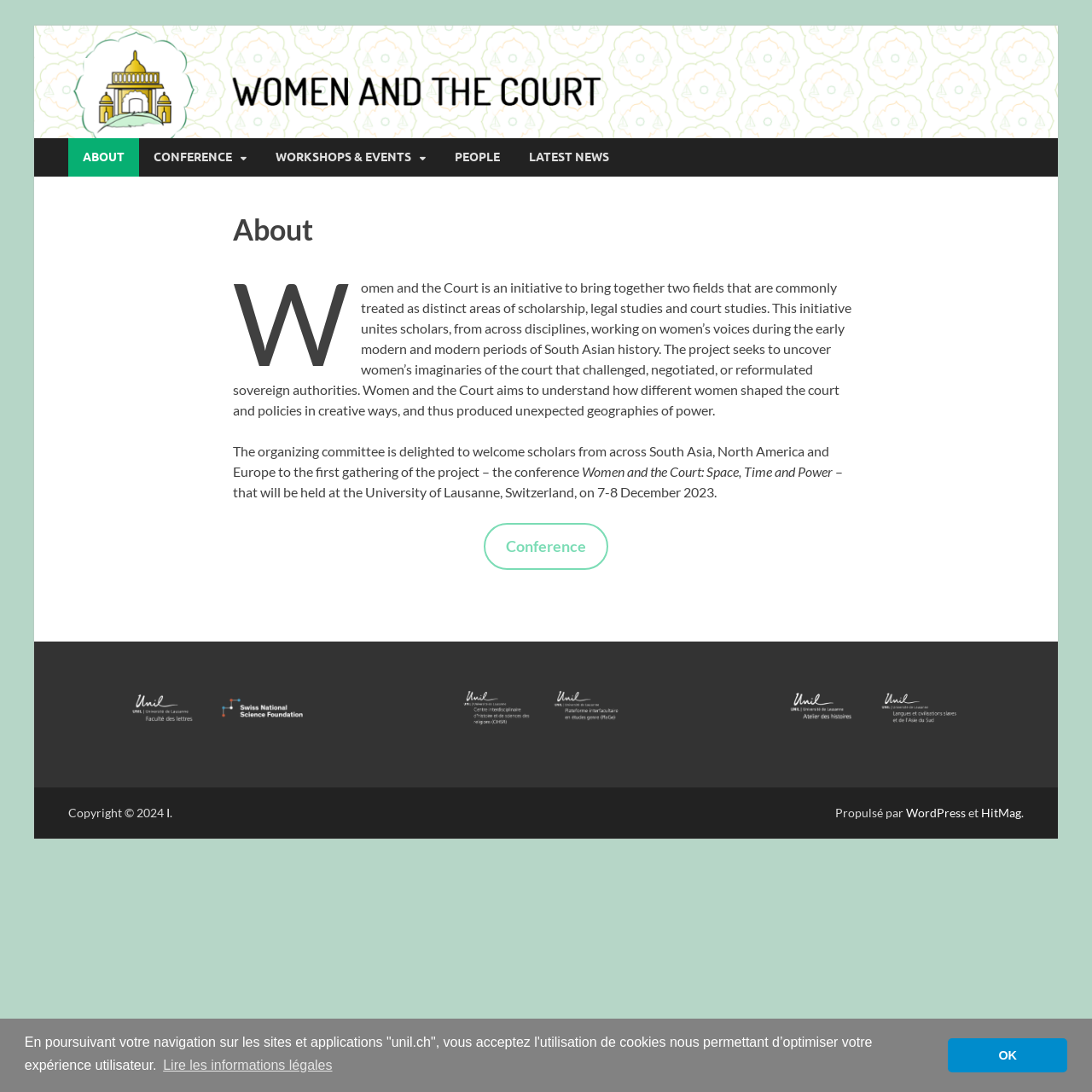Find the bounding box coordinates of the clickable region needed to perform the following instruction: "read the 'Women and the Court: Space, Time and Power' article". The coordinates should be provided as four float numbers between 0 and 1, i.e., [left, top, right, bottom].

[0.532, 0.424, 0.764, 0.439]